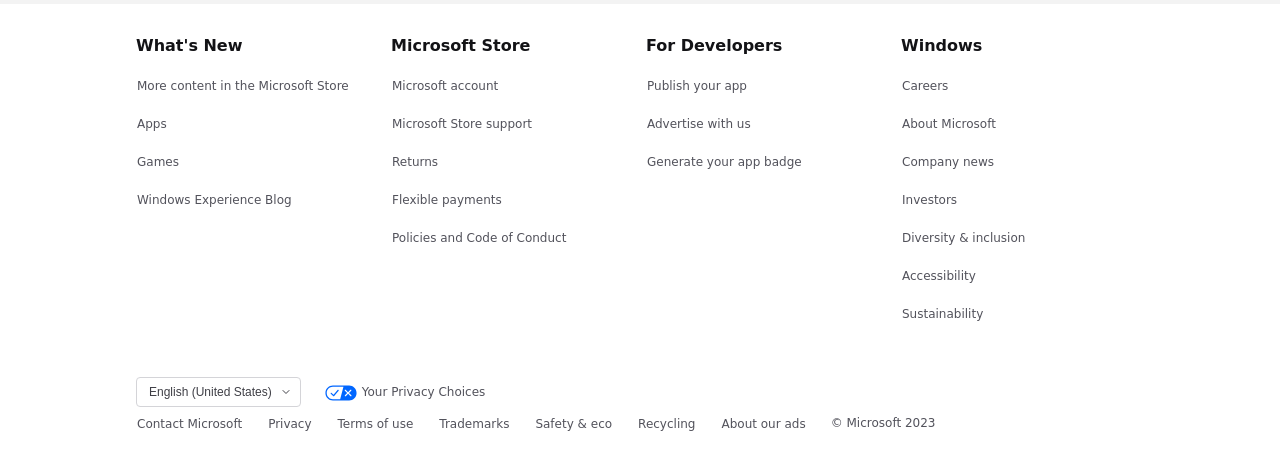Determine the bounding box of the UI component based on this description: "Your Privacy Choices". The bounding box coordinates should be four float values between 0 and 1, i.e., [left, top, right, bottom].

[0.254, 0.814, 0.38, 0.883]